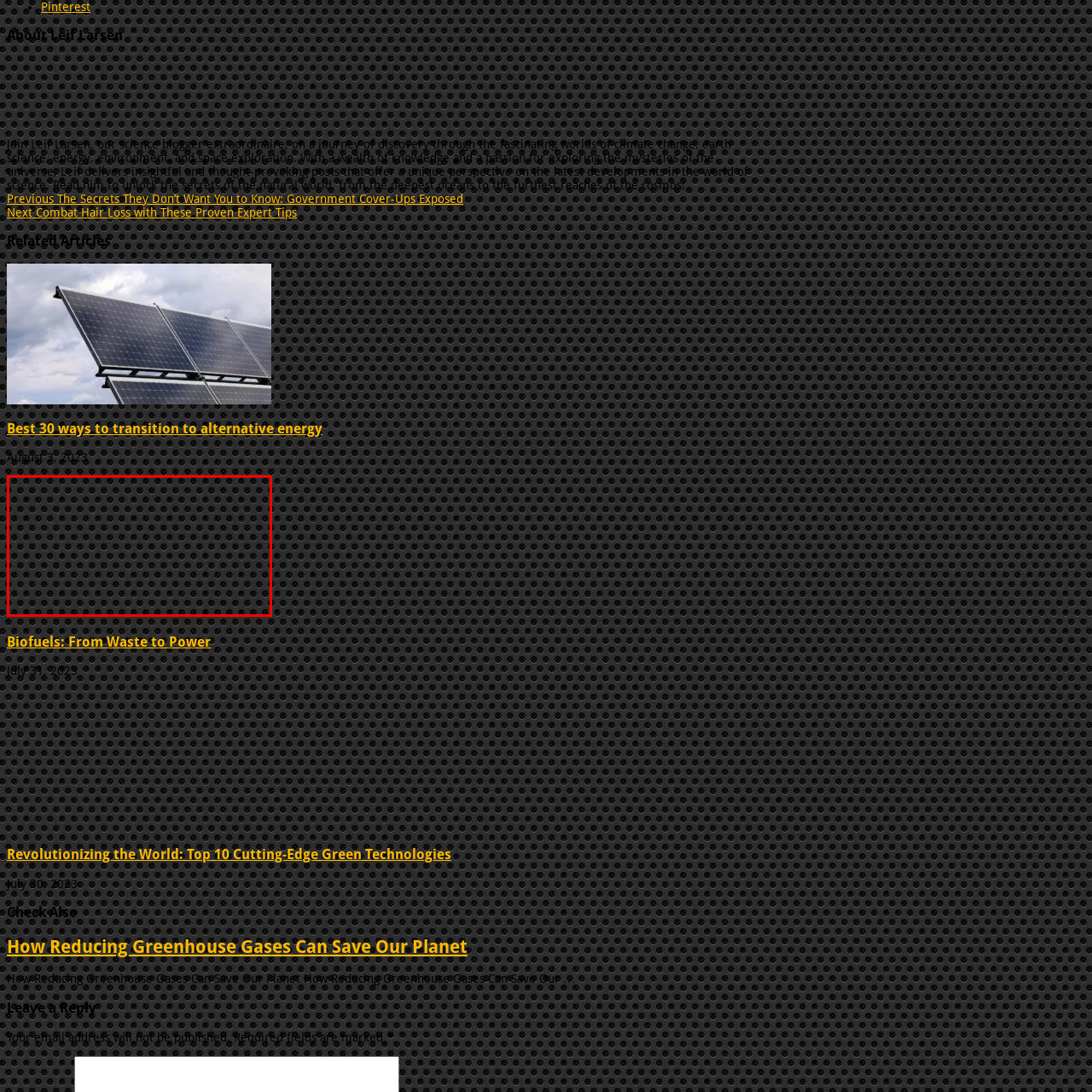Thoroughly describe the contents of the image enclosed in the red rectangle.

The image features a textured background characterized by a series of circular patterns arranged uniformly across a dark surface. This design likely serves as a visual representation of themes related to alternative energy, as indicated by the adjacent context of Leif Larsen’s blog content, focusing on intricate subjects such as climate change and sustainable solutions. The pattern's dimensionality and contrast may symbolize the innovative nature of energy technologies, encouraging exploration of complex topics like biofuels and environmental sustainability, central to the discourse in science and energy that Larsen promotes in his writings.